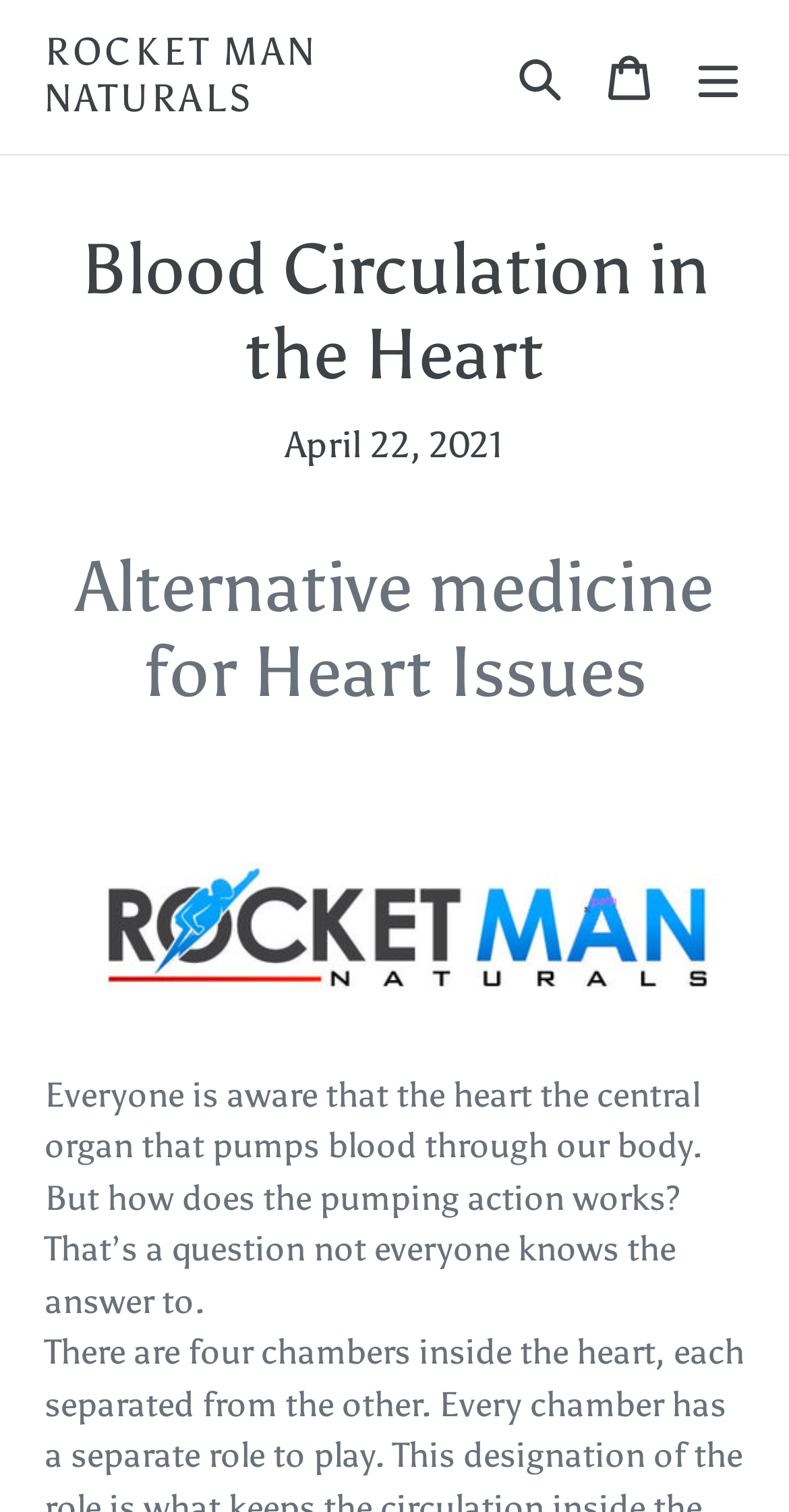Identify the main heading from the webpage and provide its text content.

Blood Circulation in the Heart